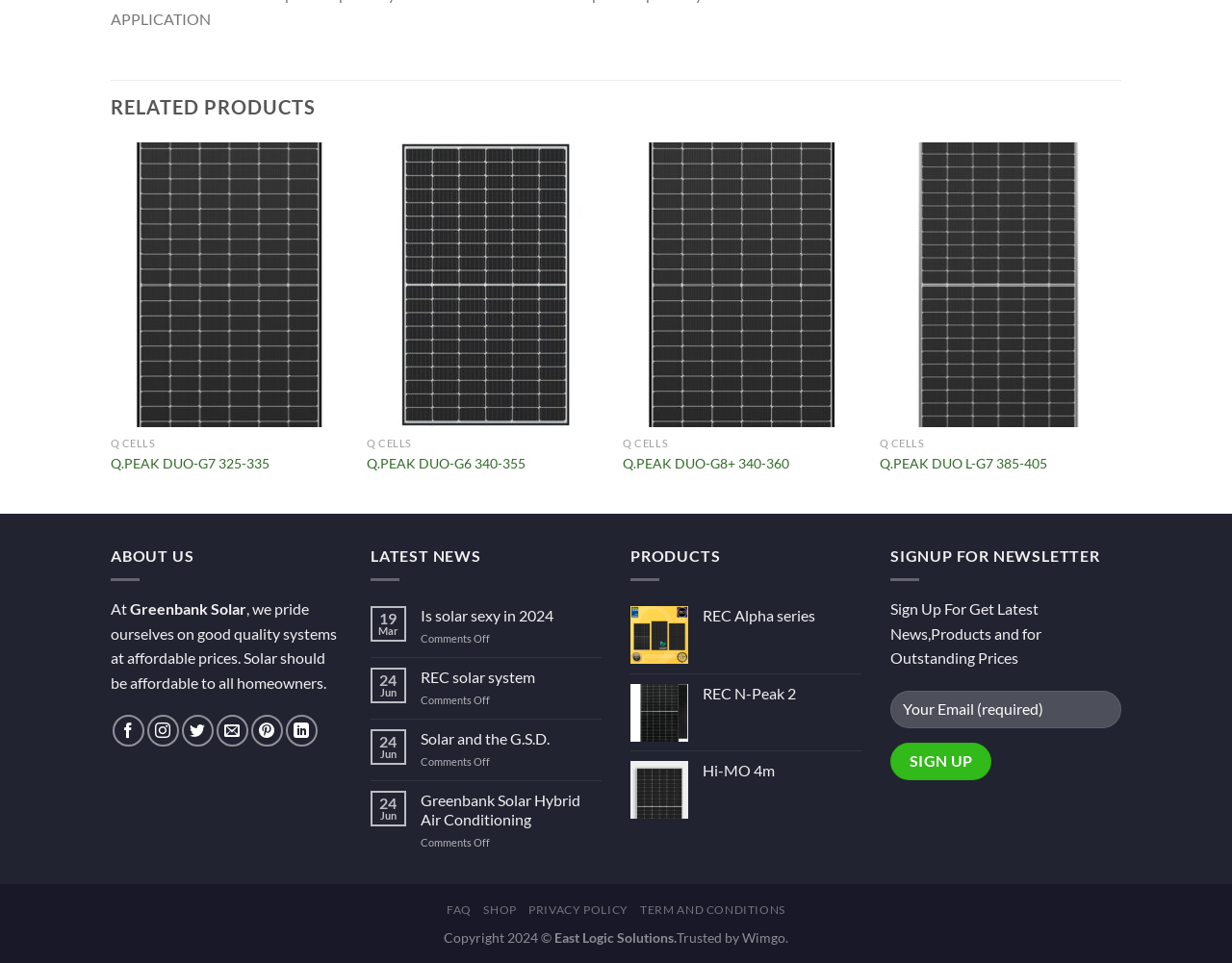Determine the bounding box coordinates of the section I need to click to execute the following instruction: "View product details". Provide the coordinates as four float numbers between 0 and 1, i.e., [left, top, right, bottom].

[0.09, 0.445, 0.282, 0.479]